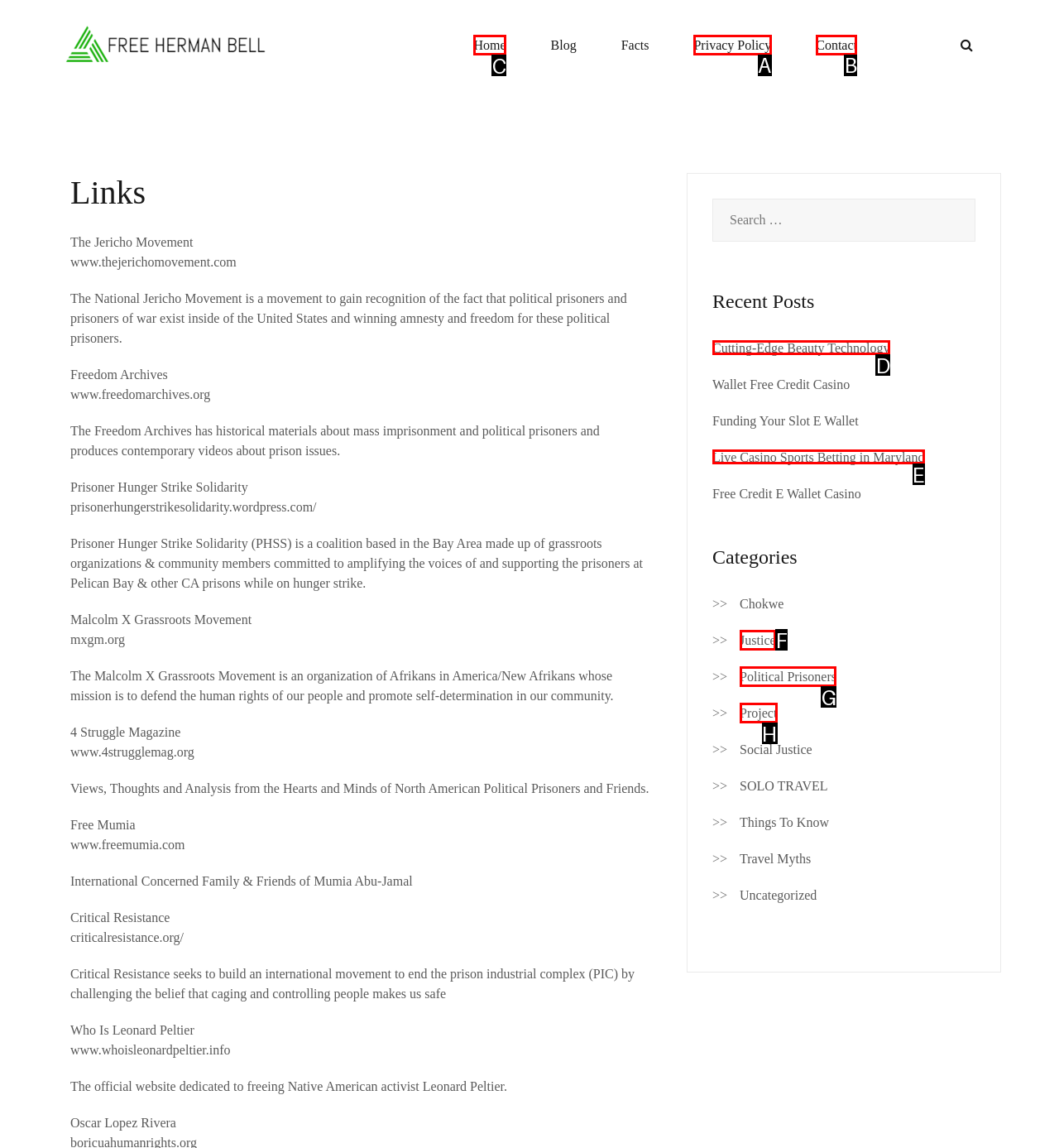Identify the correct HTML element to click for the task: Click on the 'Home' link. Provide the letter of your choice.

C